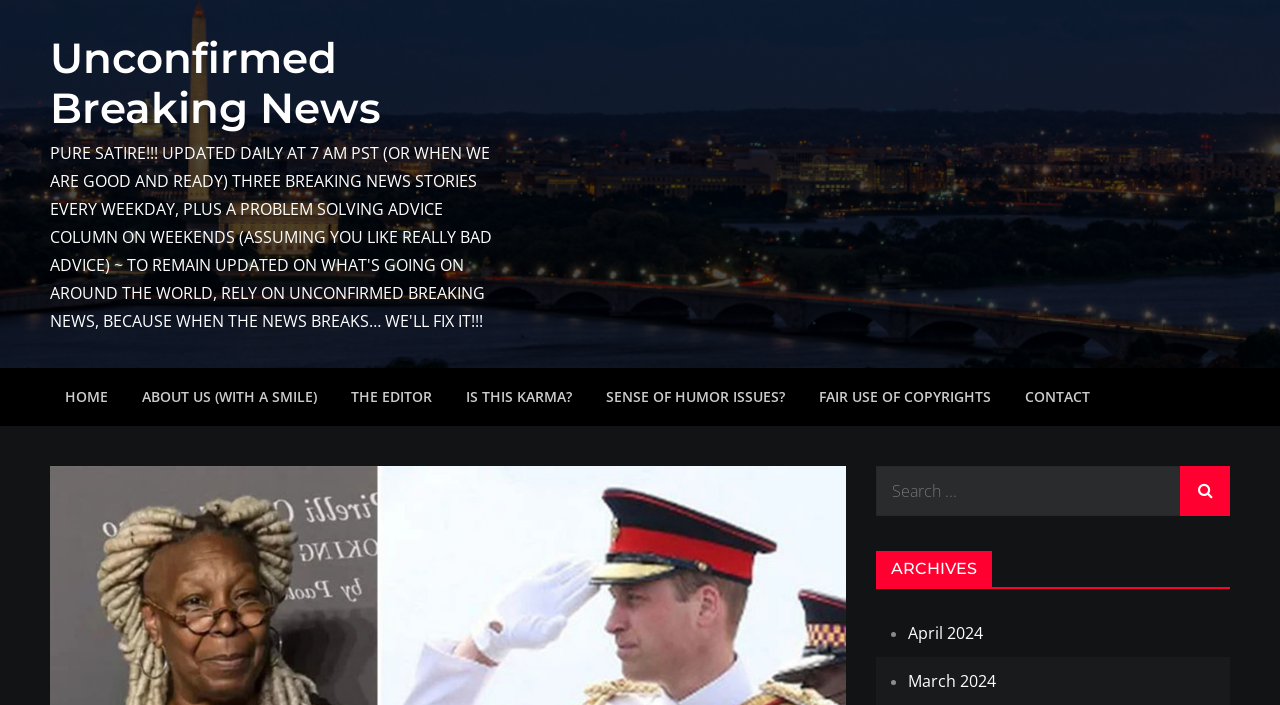Identify the bounding box coordinates for the region to click in order to carry out this instruction: "view archives for April 2024". Provide the coordinates using four float numbers between 0 and 1, formatted as [left, top, right, bottom].

[0.709, 0.882, 0.768, 0.913]